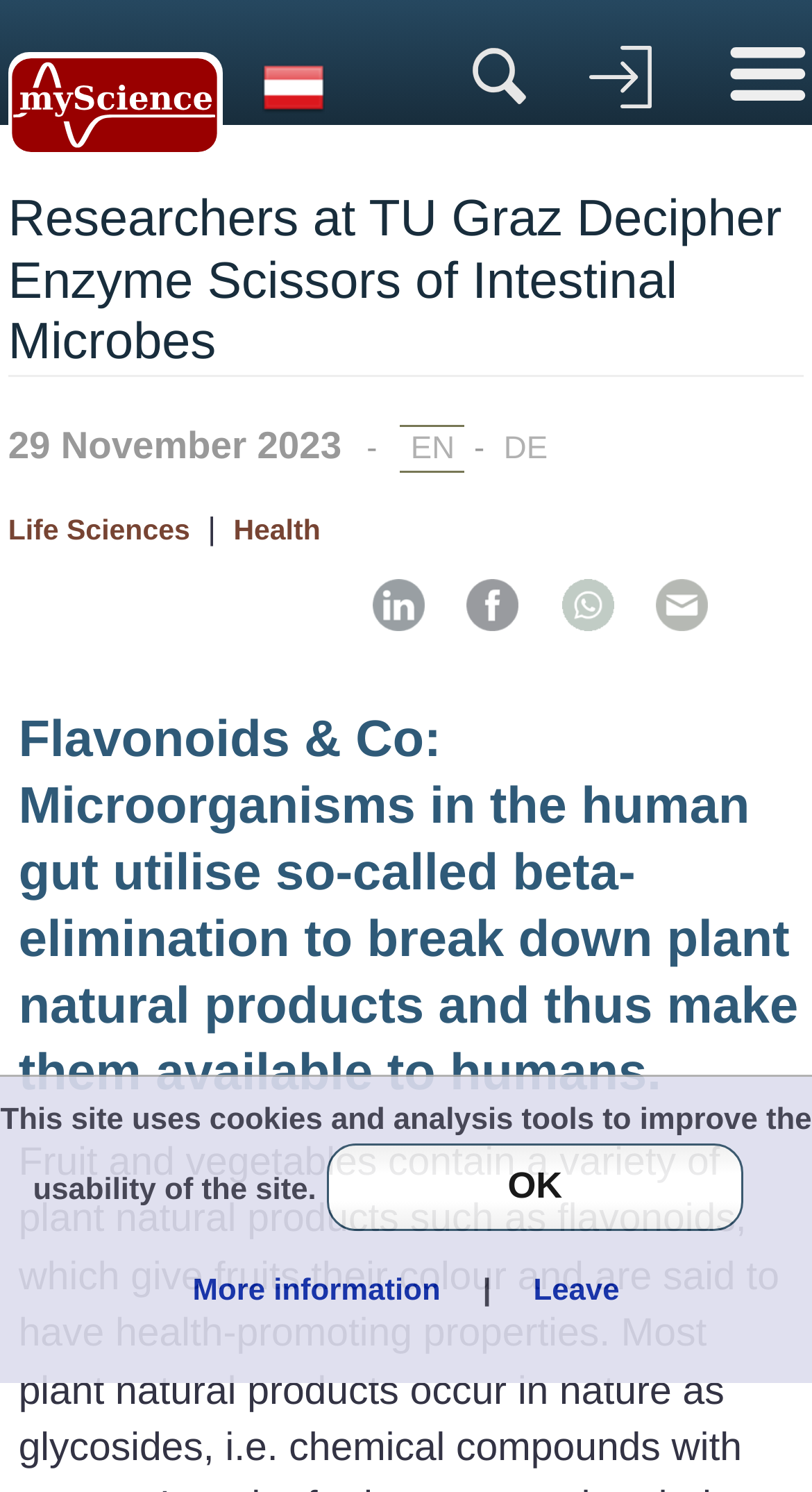Explain the webpage in detail.

The webpage appears to be a news article page from the website "myScience". At the top left corner, there is a flag icon with a link to "at". Next to it, there is a search bar with a button and a login icon. On the top right corner, there are social media links to LinkedIn, Facebook, WhatsApp Web, and Email, each with its respective icon.

Below the top section, there is a heading that reads "Researchers at TU Graz Decipher Enzyme Scissors of Intestinal Microbes" with a timestamp "29 November 2023" next to it. There is also a language selection option with "EN" selected and an option to switch to "DE".

The main content of the page is divided into two sections. The first section has a heading that summarizes the article, "Flavonoids & Co: Microorganisms in the human gut utilise so-called beta-elimination to break down plant natural products and thus make them available to humans." The second section appears to be a list of categories or tags, including "Life Sciences", "Health", and others, separated by vertical bars.

At the bottom of the page, there is a notice that the site uses cookies and analysis tools, with an "OK" button to acknowledge it. There are also links to "More information" and "Leave" the site.